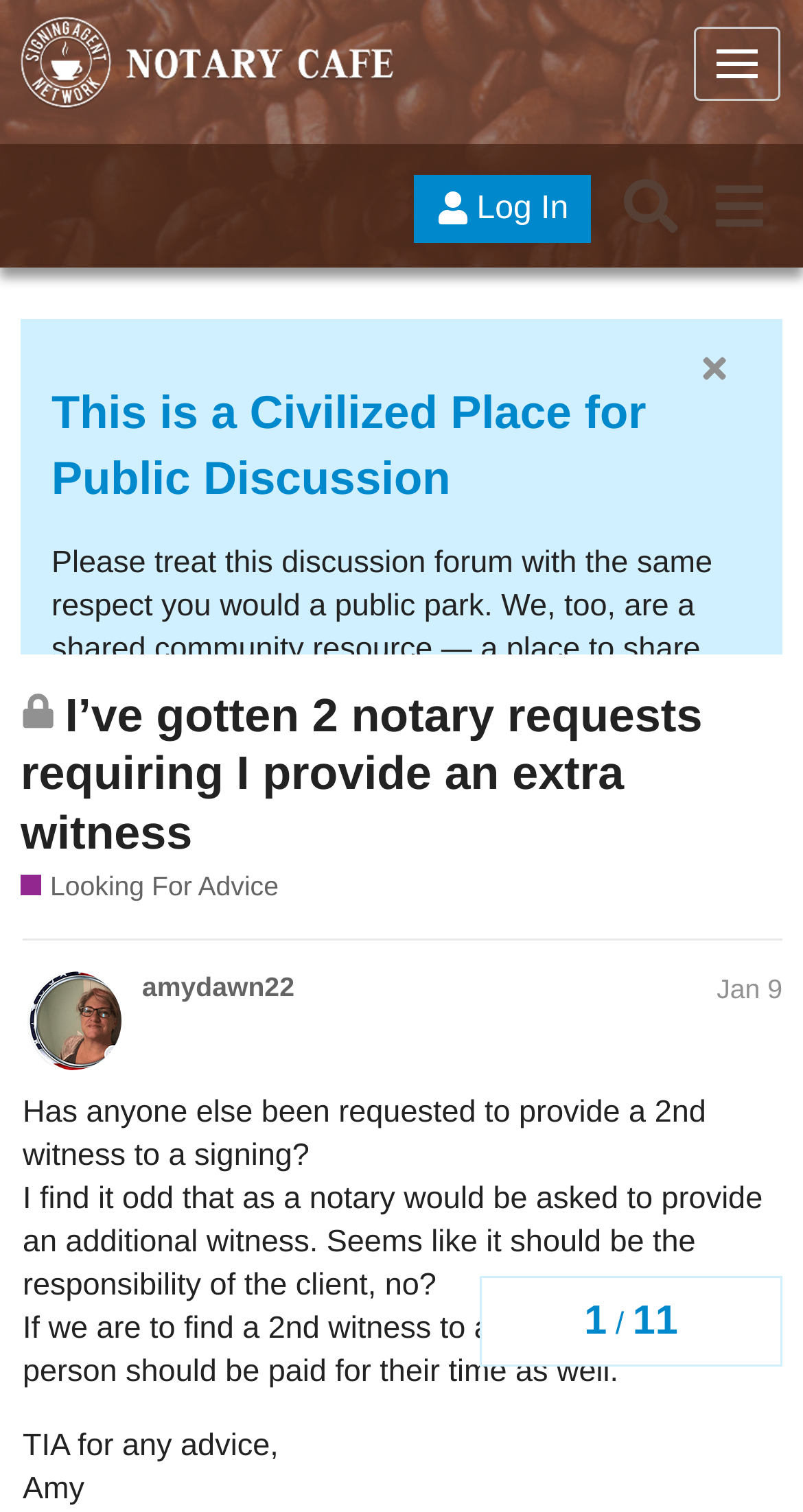Who started this discussion?
Relying on the image, give a concise answer in one word or a brief phrase.

amydawn22